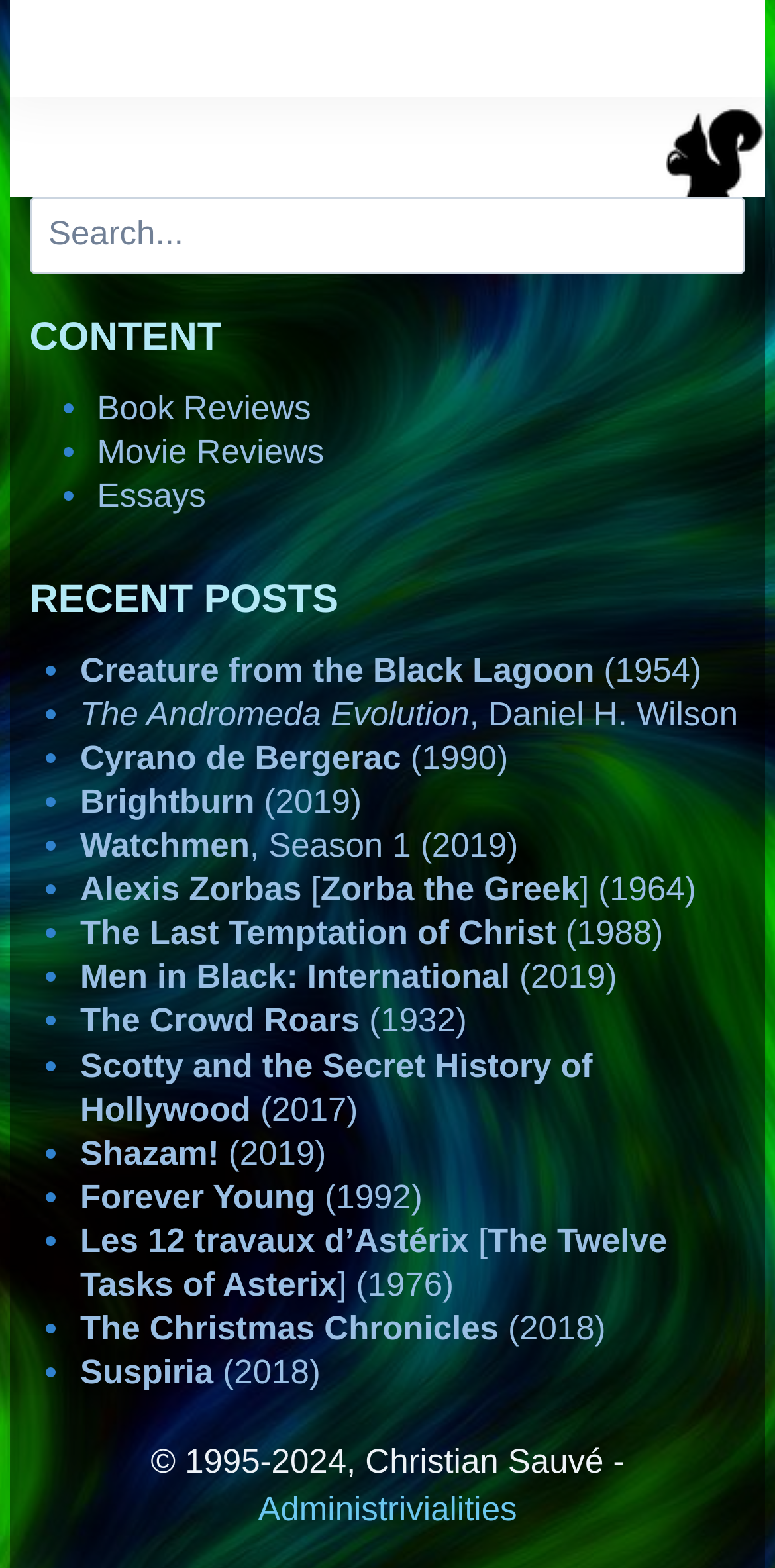Please find the bounding box coordinates of the element that must be clicked to perform the given instruction: "Search for something". The coordinates should be four float numbers from 0 to 1, i.e., [left, top, right, bottom].

[0.038, 0.125, 0.962, 0.175]